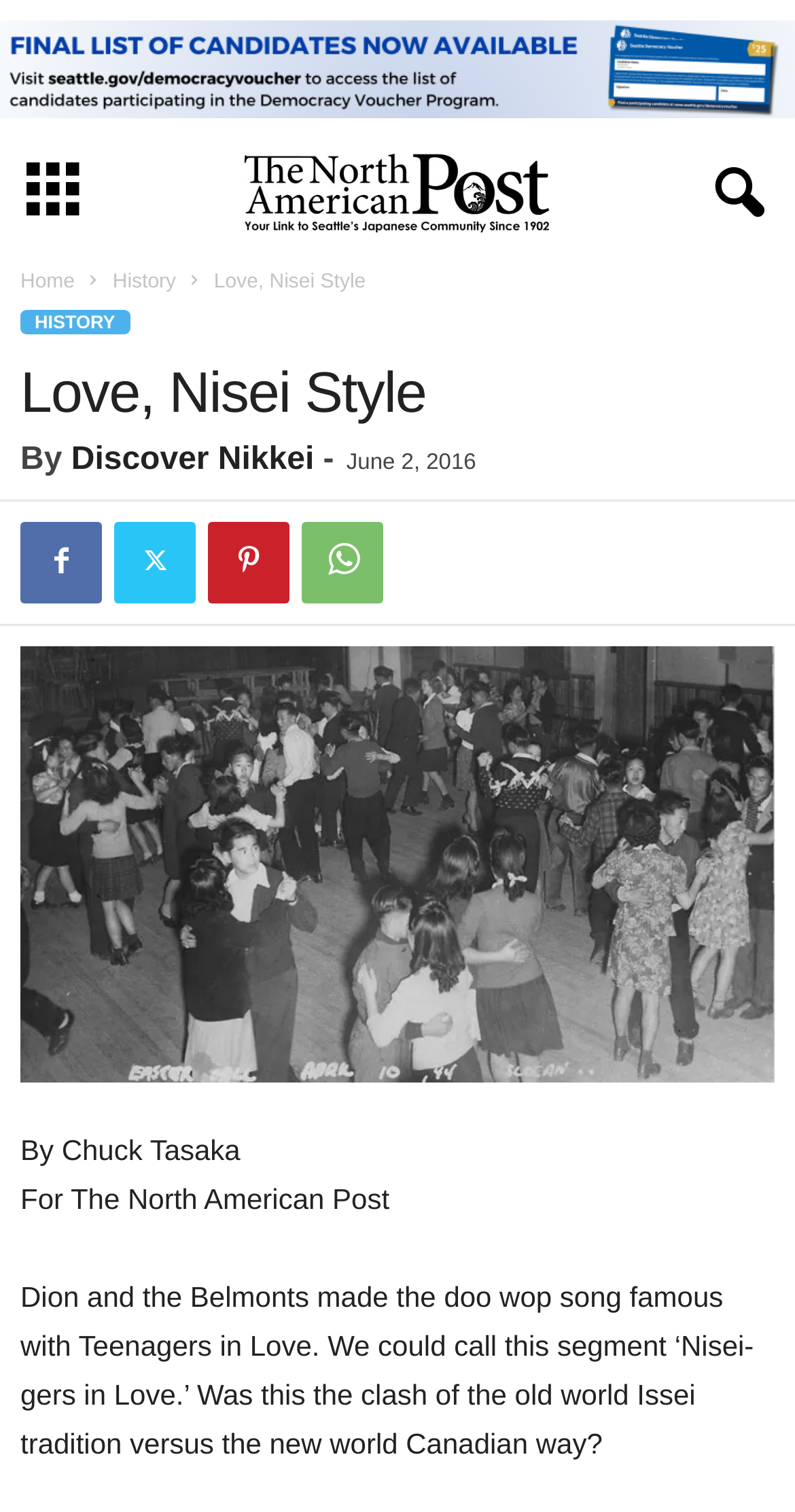Please identify the coordinates of the bounding box that should be clicked to fulfill this instruction: "Click the 'HISTORY' link".

[0.026, 0.205, 0.163, 0.221]